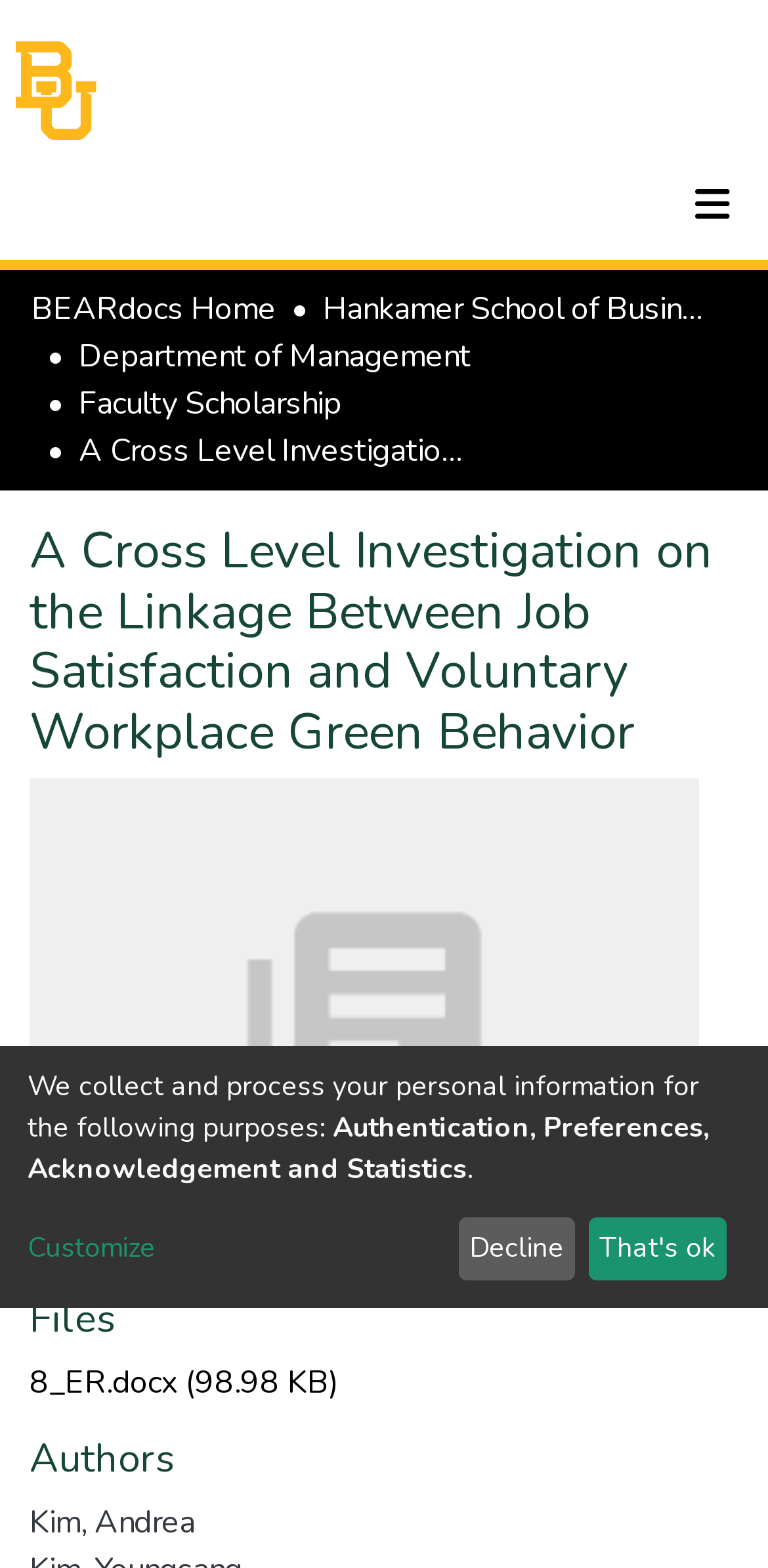How many buttons are in the user profile bar?
Please provide a comprehensive answer based on the contents of the image.

I looked at the user profile bar and found three buttons: 'Search', 'Language switch', and 'Toggle navigation'.